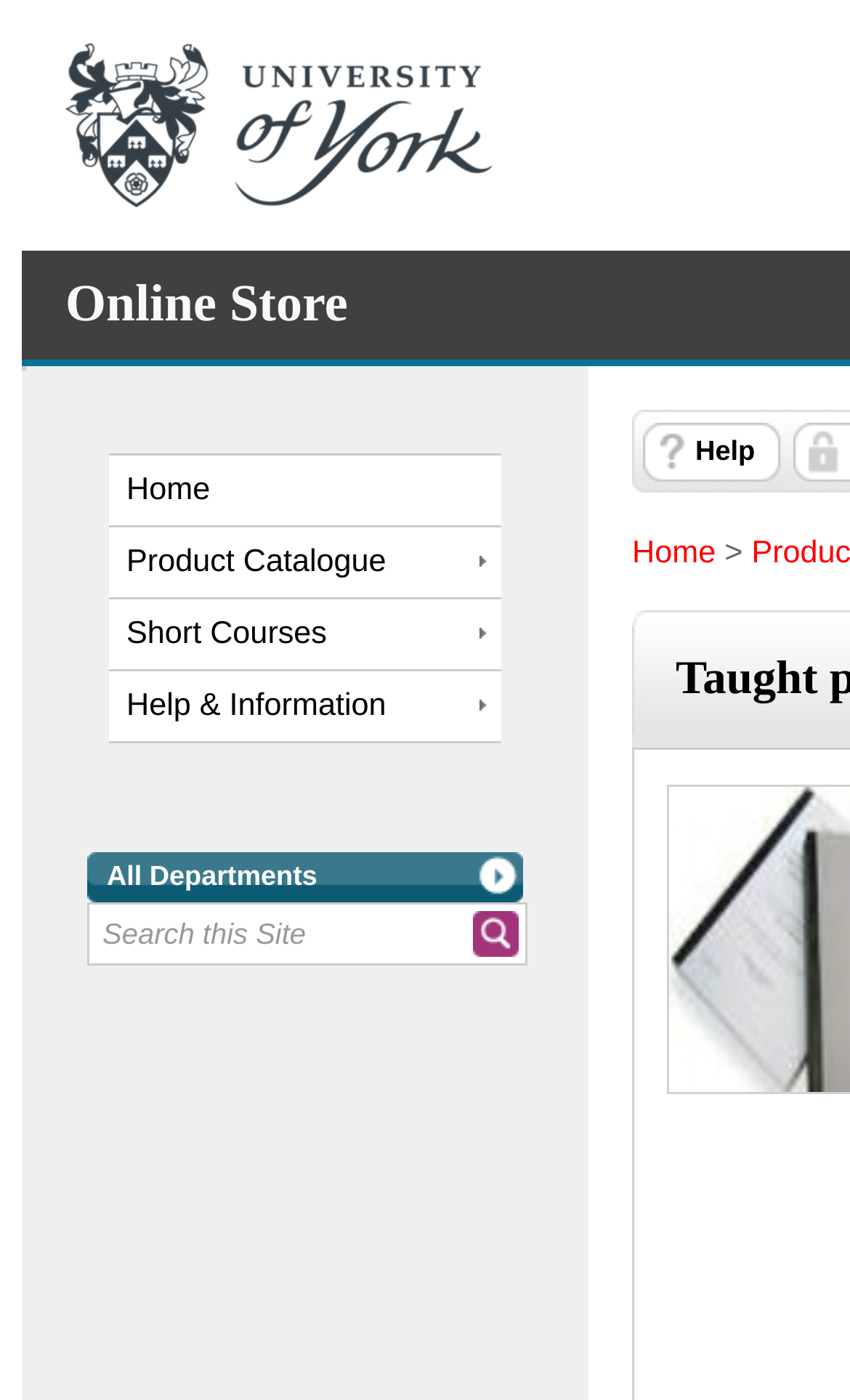Determine the bounding box coordinates of the clickable element to complete this instruction: "search this site". Provide the coordinates in the format of four float numbers between 0 and 1, [left, top, right, bottom].

[0.105, 0.646, 0.495, 0.688]